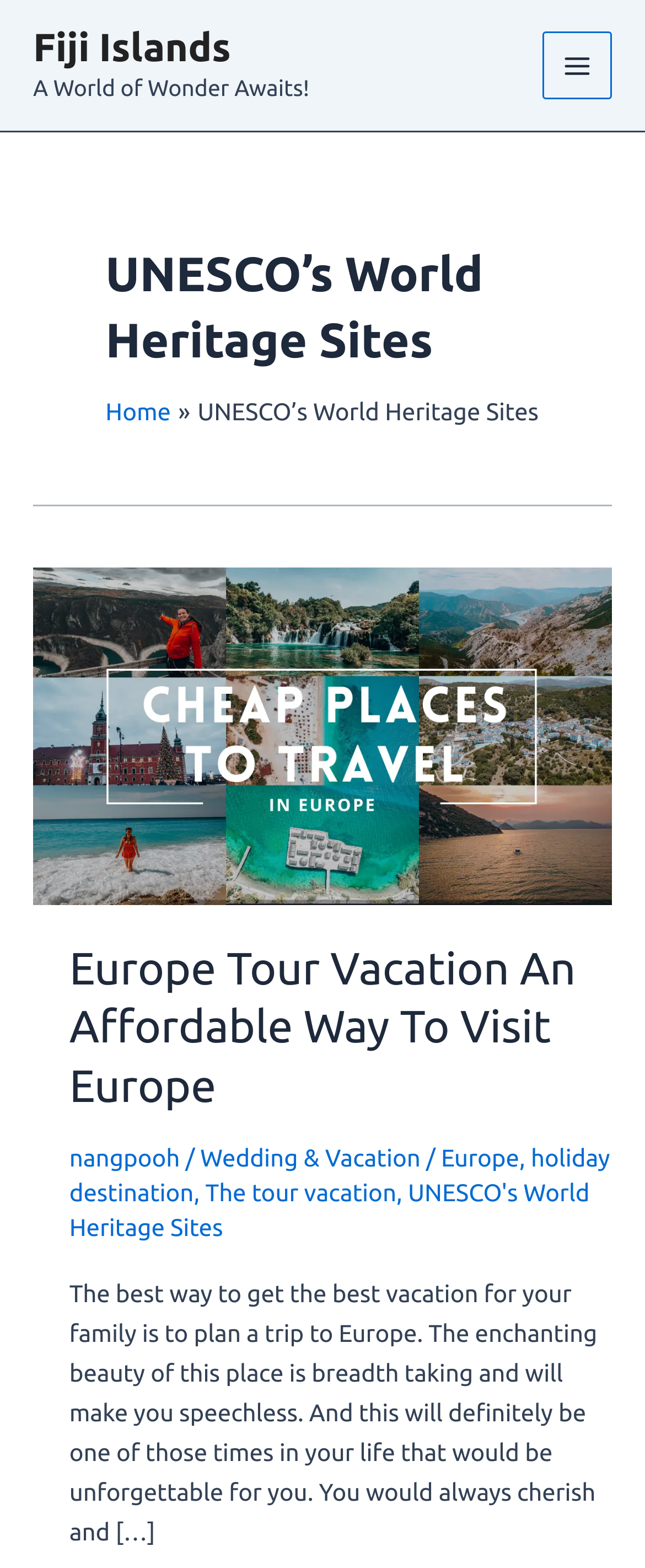What is the purpose of the 'Main Menu' button?
Answer the question with detailed information derived from the image.

The 'Main Menu' button is likely used to navigate to other parts of the website, as it is a common functionality of main menus on websites.